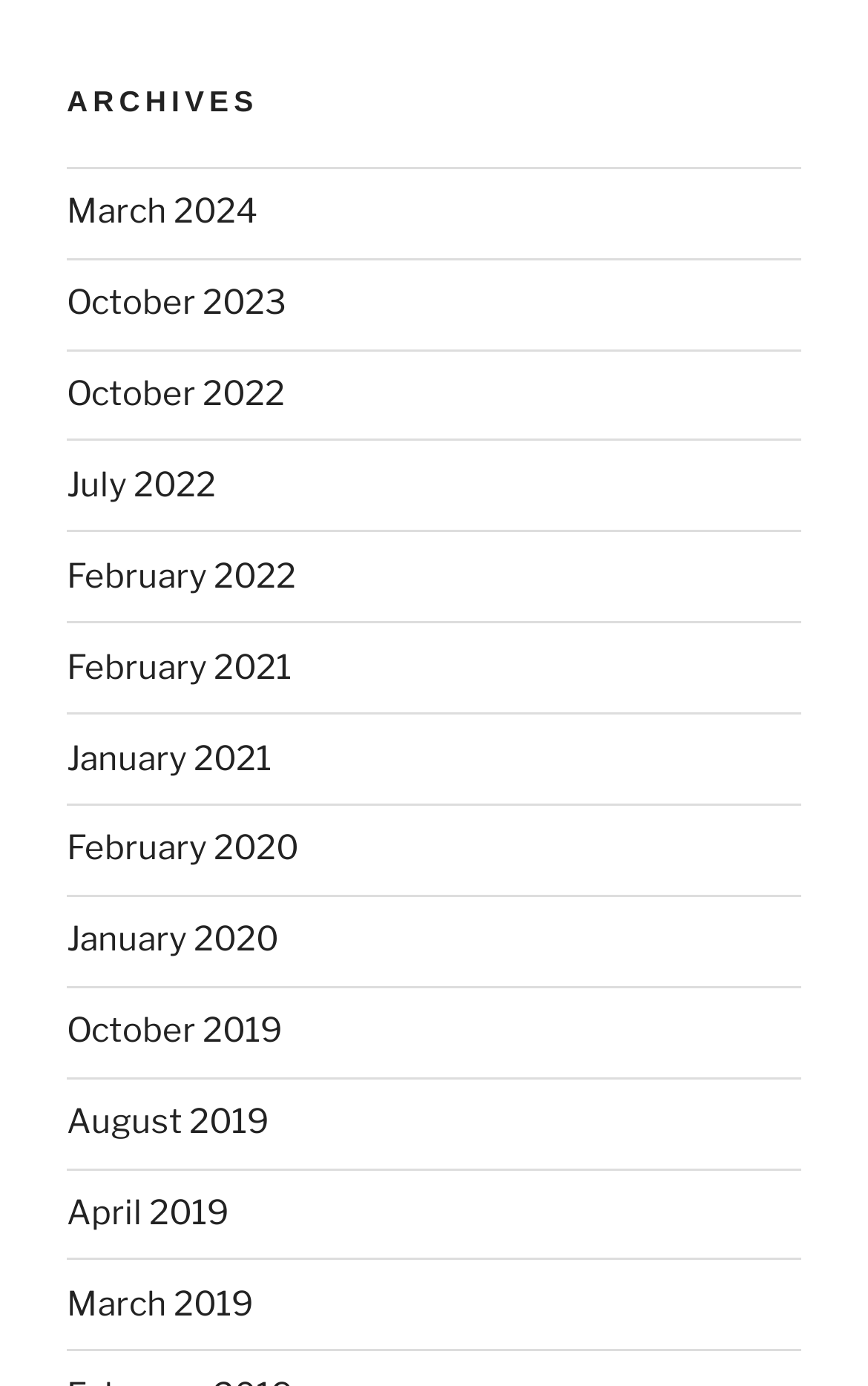What is the most recent archive?
Kindly answer the question with as much detail as you can.

I looked at the list of links under the 'ARCHIVES' heading and found that 'March 2024' is the first one, which suggests it is the most recent archive.